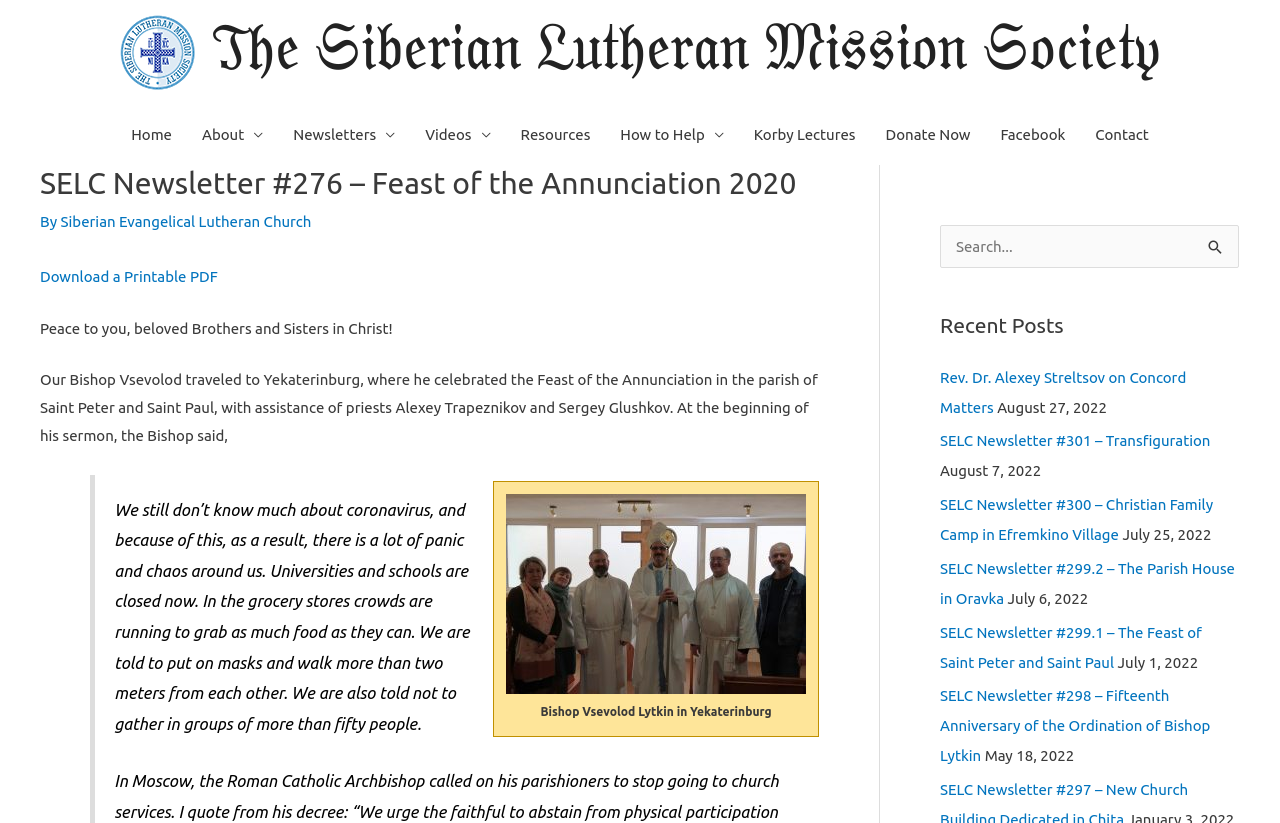How many recent posts are listed on the webpage?
Please craft a detailed and exhaustive response to the question.

The webpage lists recent posts under the heading 'Recent Posts'. There are 7 links to recent posts, each with a title and a date, indicating that there are 7 recent posts listed on the webpage.